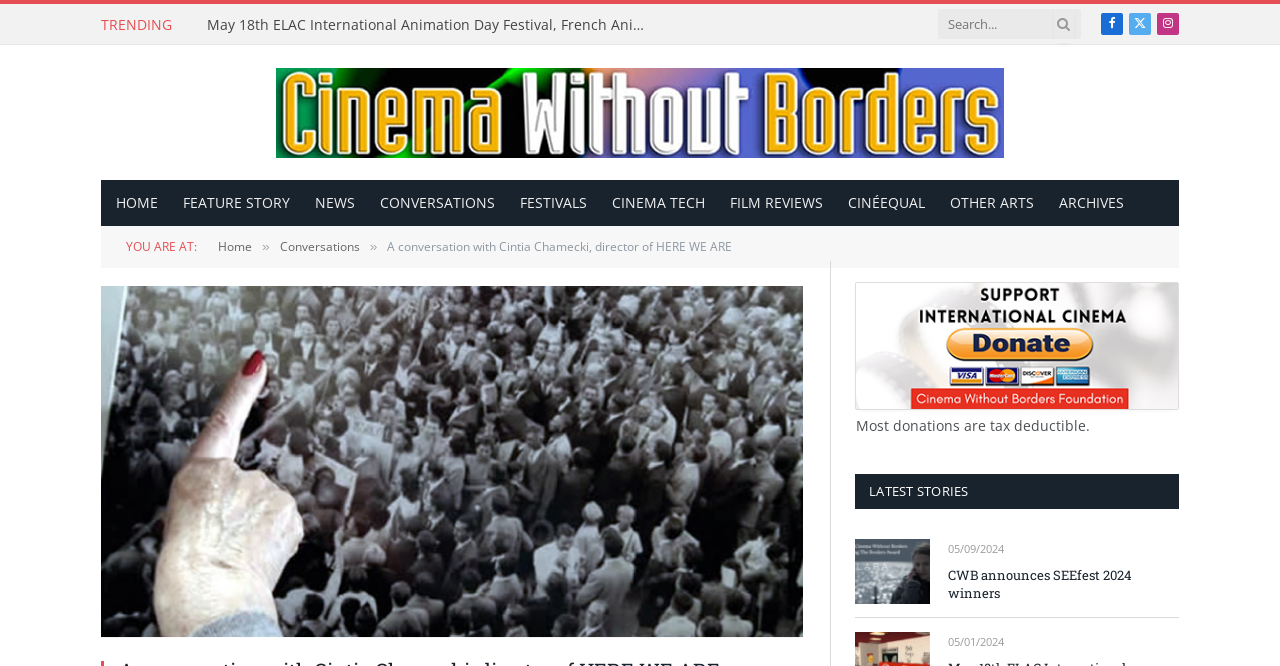Please provide a brief answer to the following inquiry using a single word or phrase:
What is the date of the SEEfest 2024 winners announcement?

05/09/2024